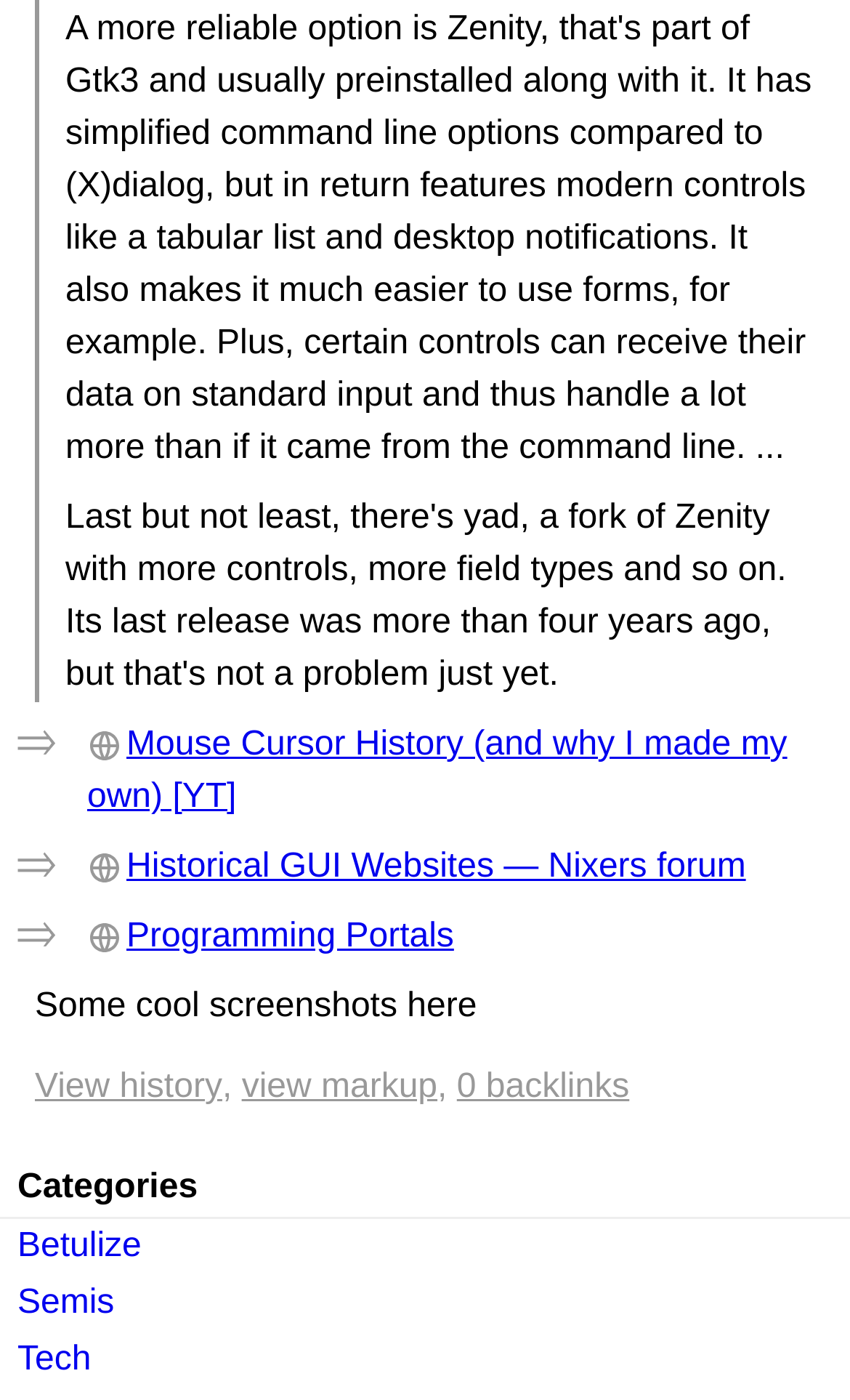Locate the bounding box coordinates of the element I should click to achieve the following instruction: "Visit the Historical GUI Websites forum".

[0.103, 0.606, 0.877, 0.632]